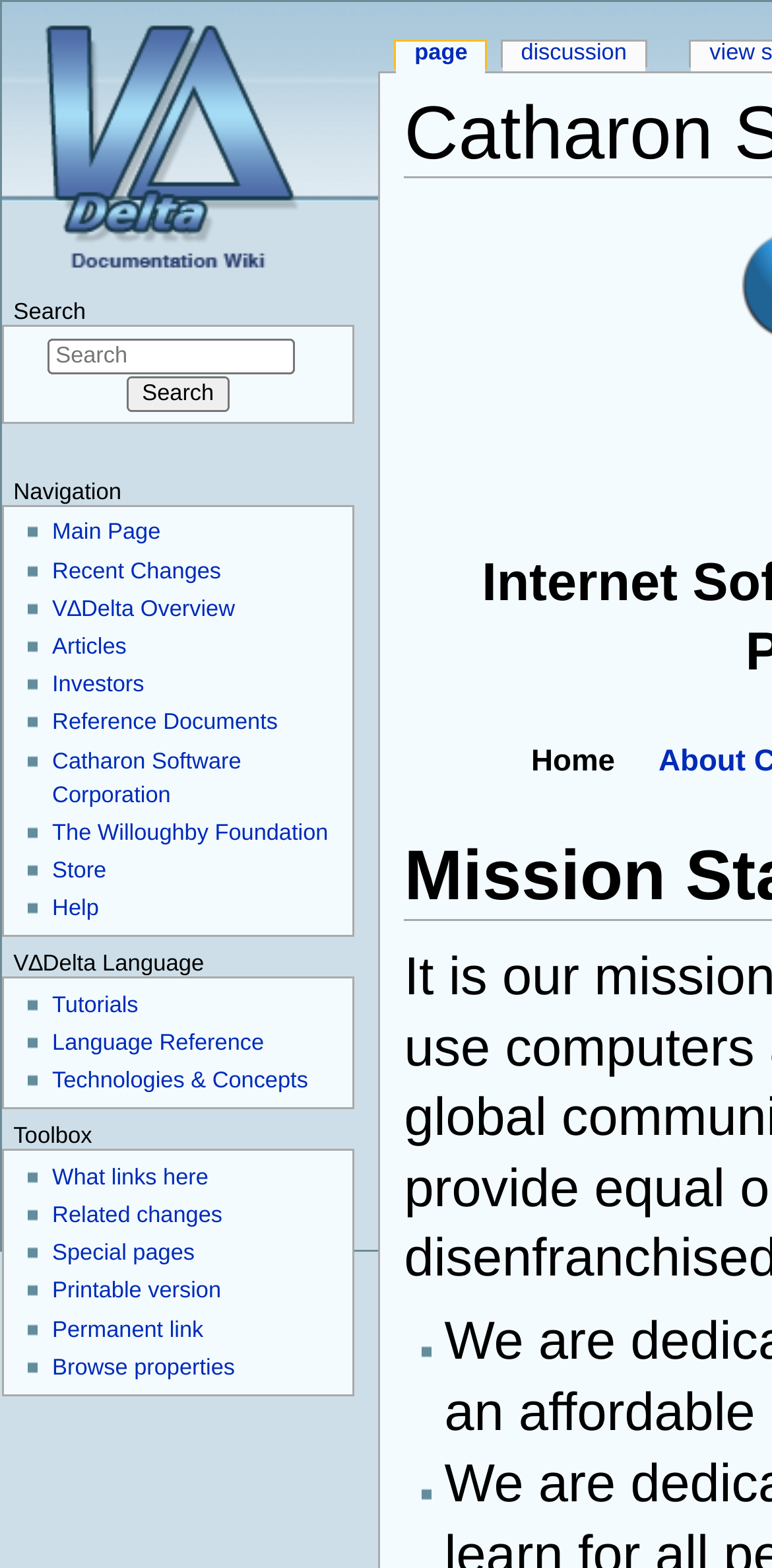Please provide the bounding box coordinates for the element that needs to be clicked to perform the following instruction: "Search for something". The coordinates should be given as four float numbers between 0 and 1, i.e., [left, top, right, bottom].

[0.062, 0.216, 0.382, 0.239]